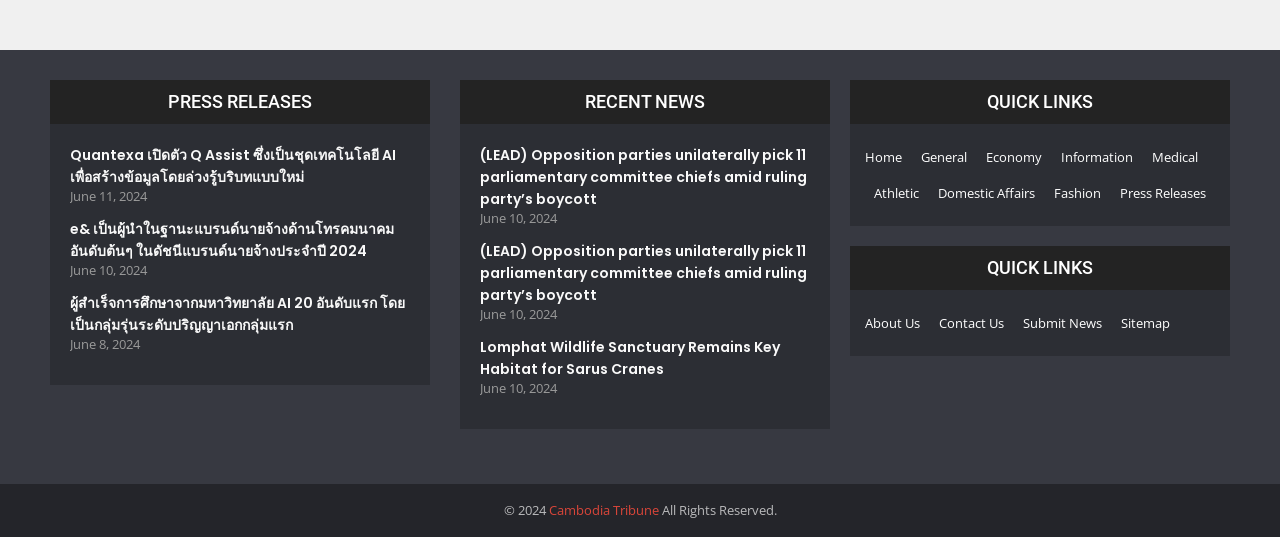Specify the bounding box coordinates for the region that must be clicked to perform the given instruction: "Submit news".

[0.799, 0.568, 0.861, 0.635]